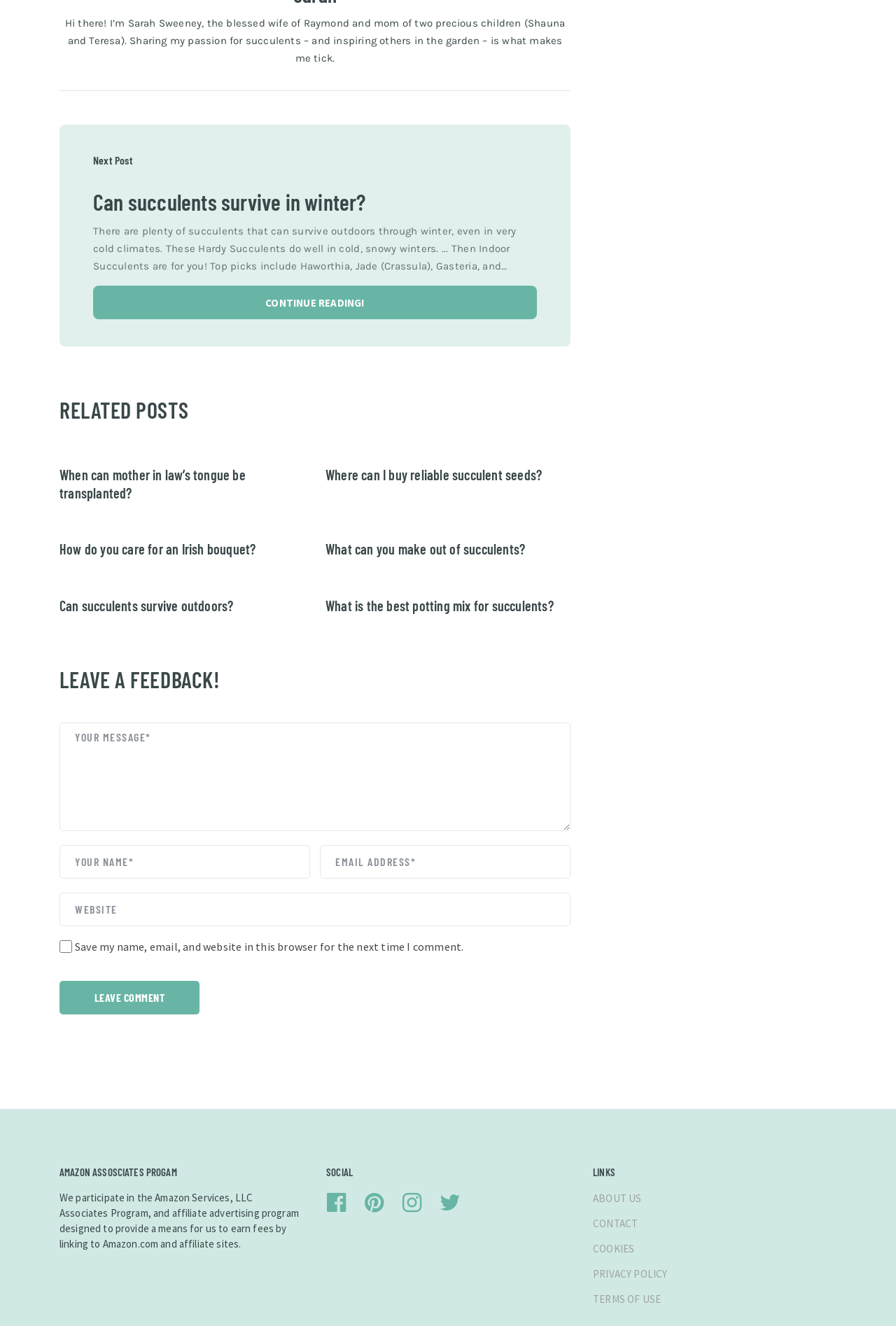Specify the bounding box coordinates of the area to click in order to execute this command: 'Check replies in topic 'Litchi on DJI Mini 3 Pro - new user''. The coordinates should consist of four float numbers ranging from 0 to 1, and should be formatted as [left, top, right, bottom].

None